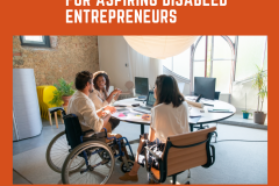Describe the scene in the image with detailed observations.

The image showcases a collaborative atmosphere where individuals are engaged in a discussion, emphasizing support for aspiring disabled entrepreneurs. Set in a modern workspace, the scene features a diverse group sitting around a round table, with a person in a wheelchair actively participating in the conversation. Bright natural light floods the space, highlighting colorful decor and creating an inviting environment. The text overlay reads "Online Training For Aspiring Disabled Entrepreneurs," underscoring the focus on entrepreneurship and education tailored for people with disabilities. The image effectively conveys empowerment, inclusivity, and innovation in the realm of business development.